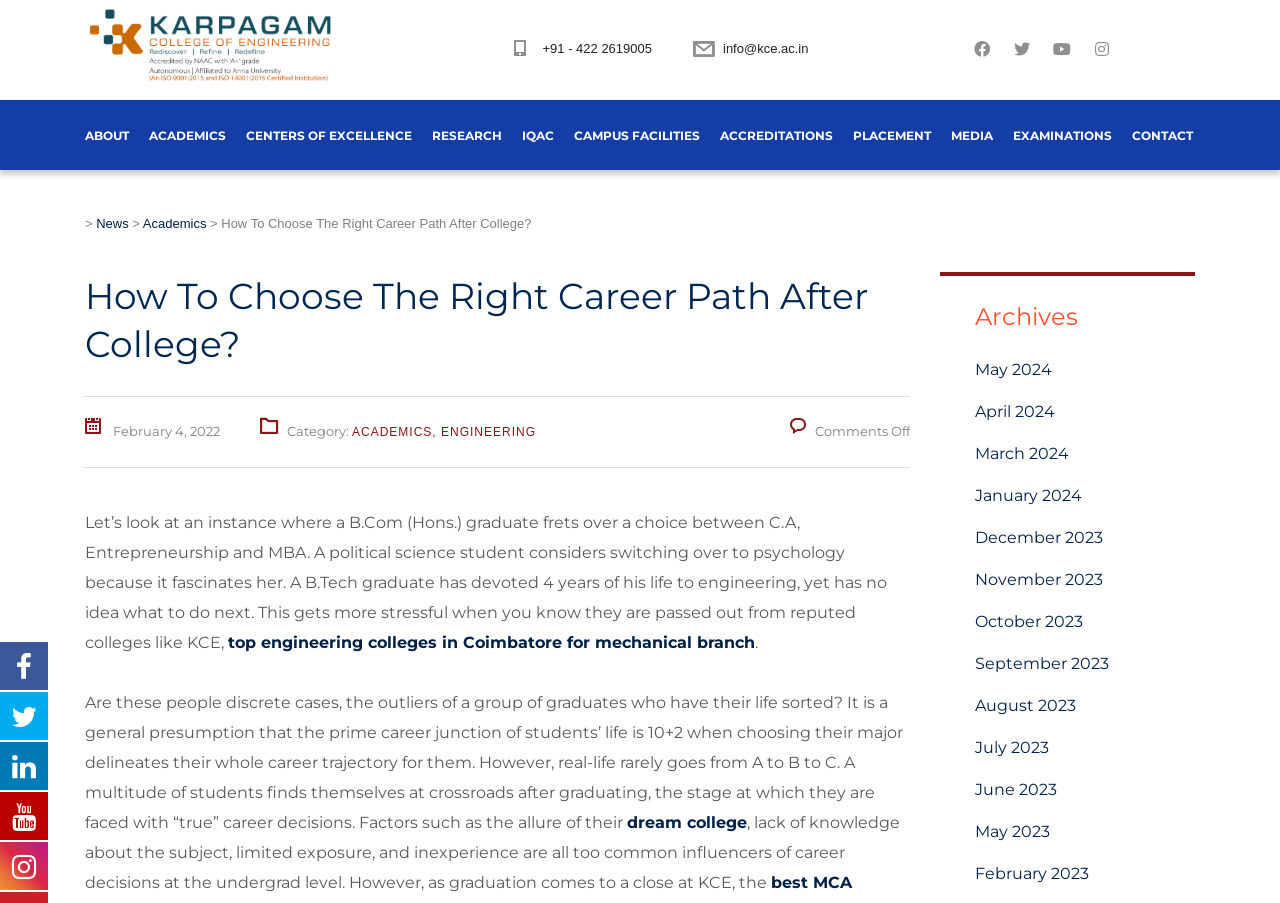What is the date of the blog post?
Using the image, respond with a single word or phrase.

February 4, 2022